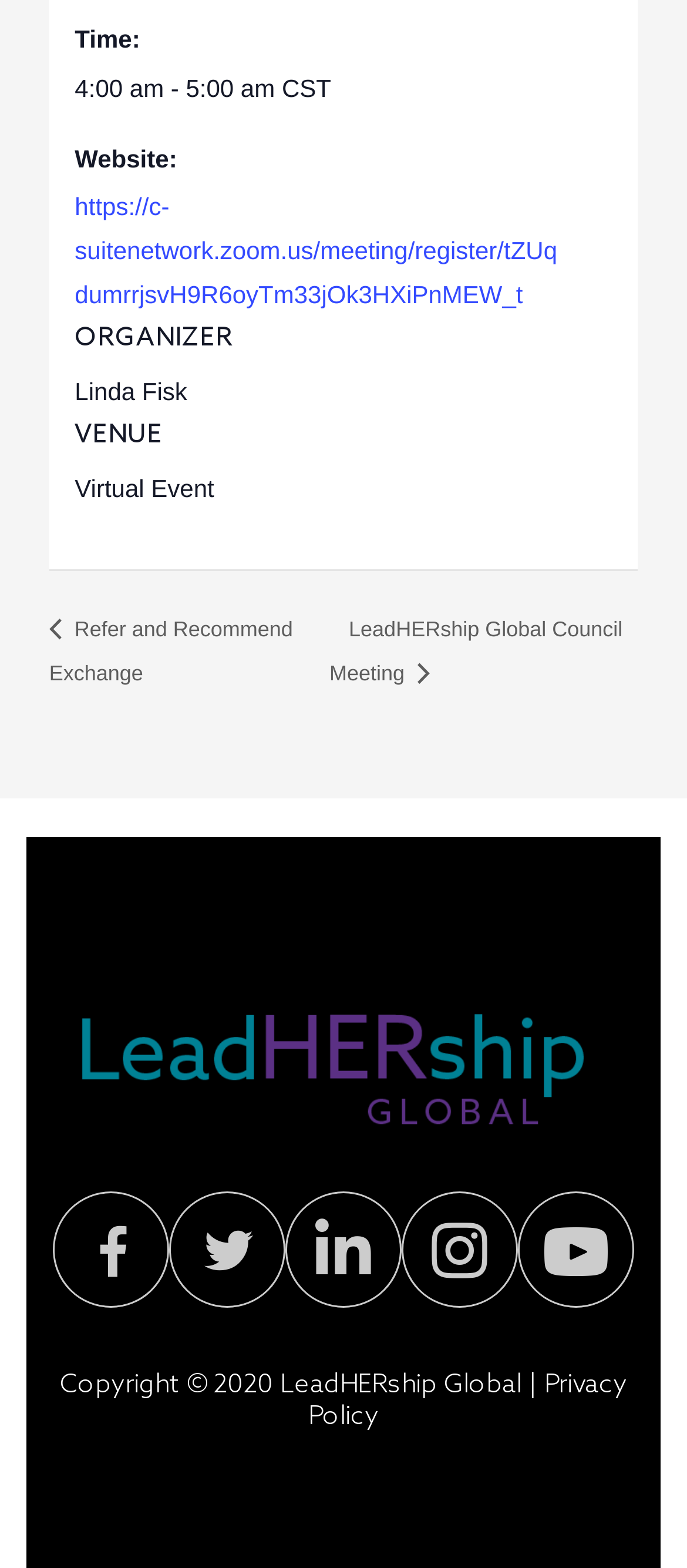Determine the bounding box coordinates for the area that needs to be clicked to fulfill this task: "Register for the meeting". The coordinates must be given as four float numbers between 0 and 1, i.e., [left, top, right, bottom].

[0.109, 0.123, 0.811, 0.197]